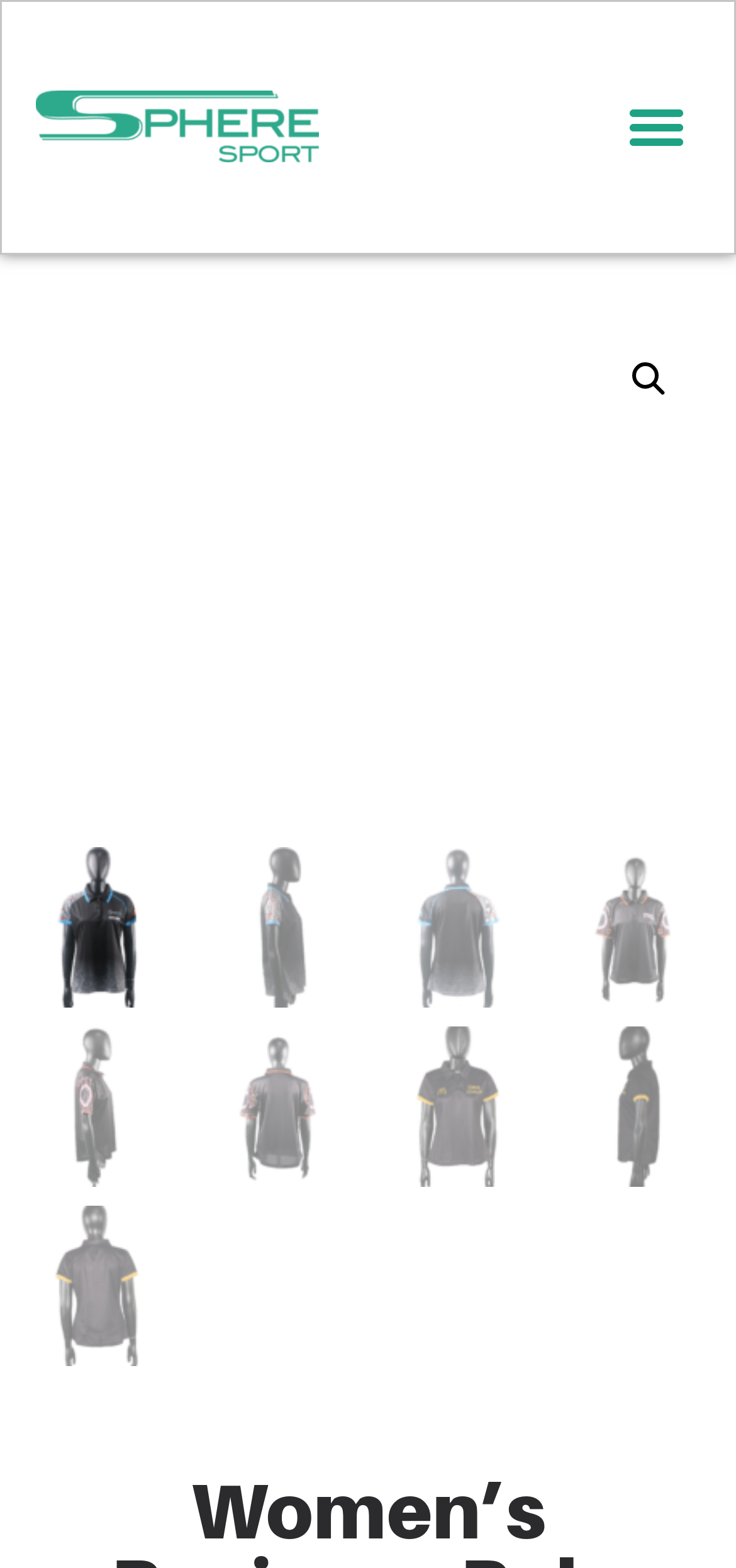What is the purpose of the button with the text 'Menu Toggle'? Based on the screenshot, please respond with a single word or phrase.

To toggle the menu